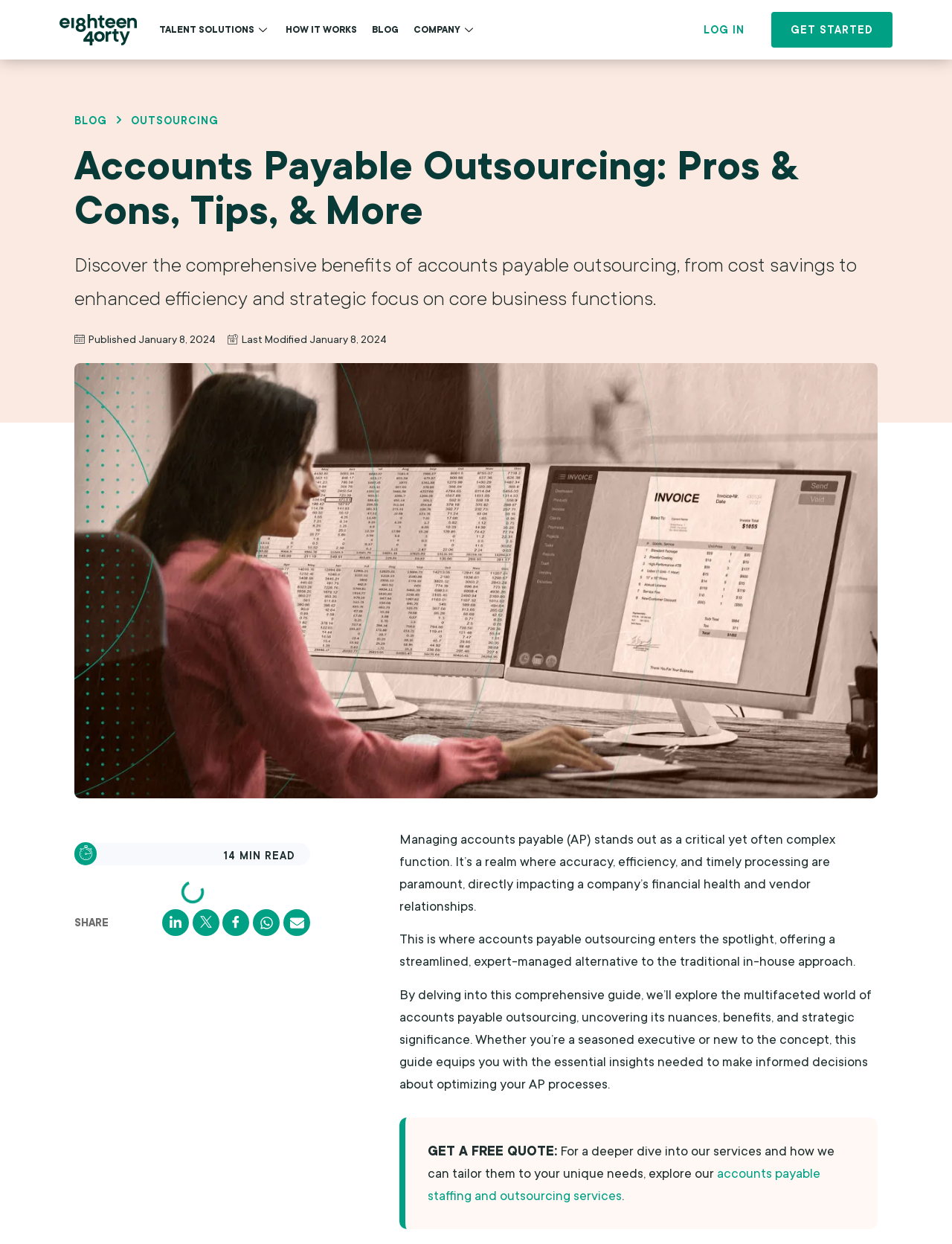Predict the bounding box of the UI element based on the description: "Company". The coordinates should be four float numbers between 0 and 1, formatted as [left, top, right, bottom].

[0.427, 0.018, 0.509, 0.031]